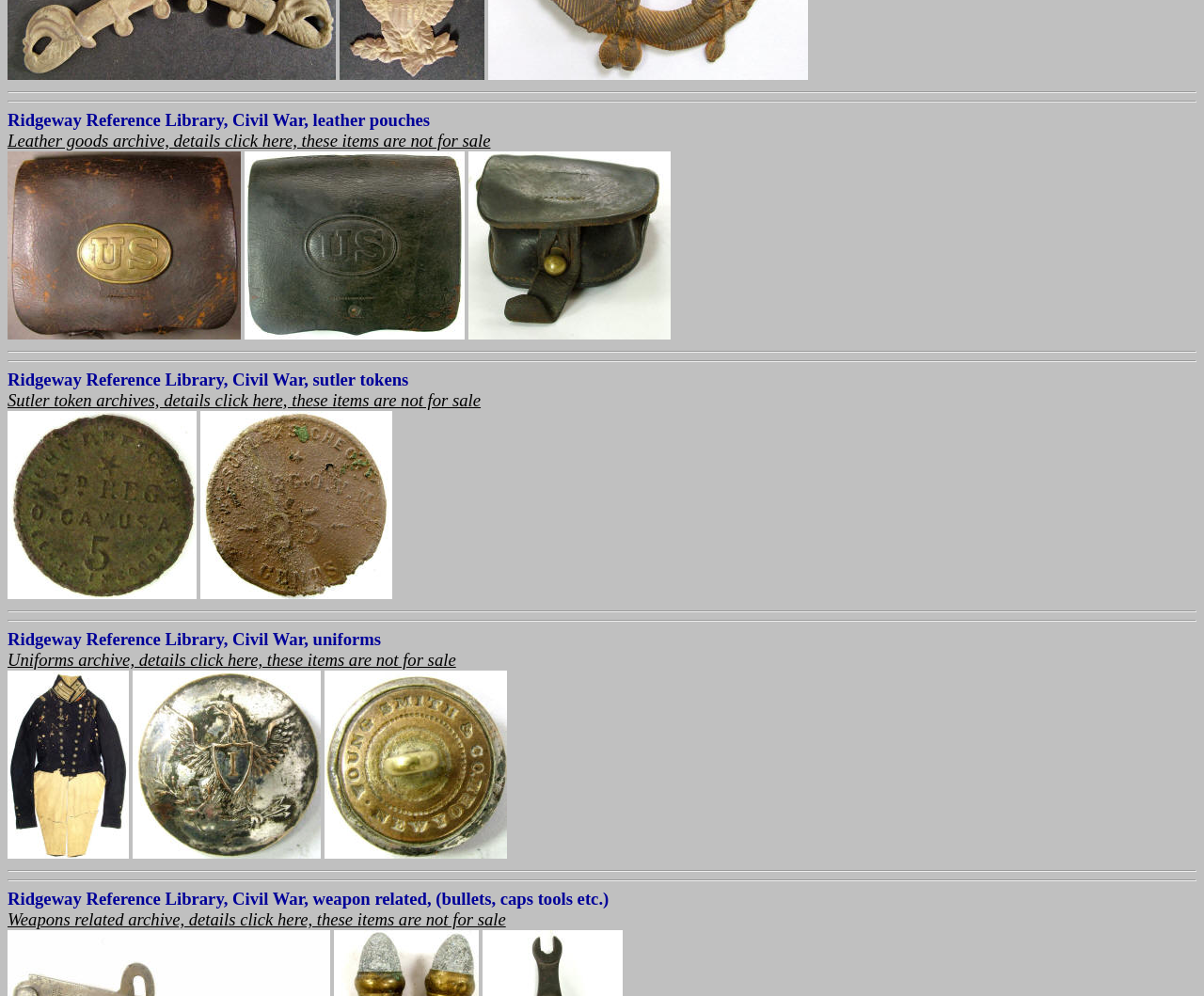Are the items listed on the webpage for sale?
Please answer the question with a single word or phrase, referencing the image.

No